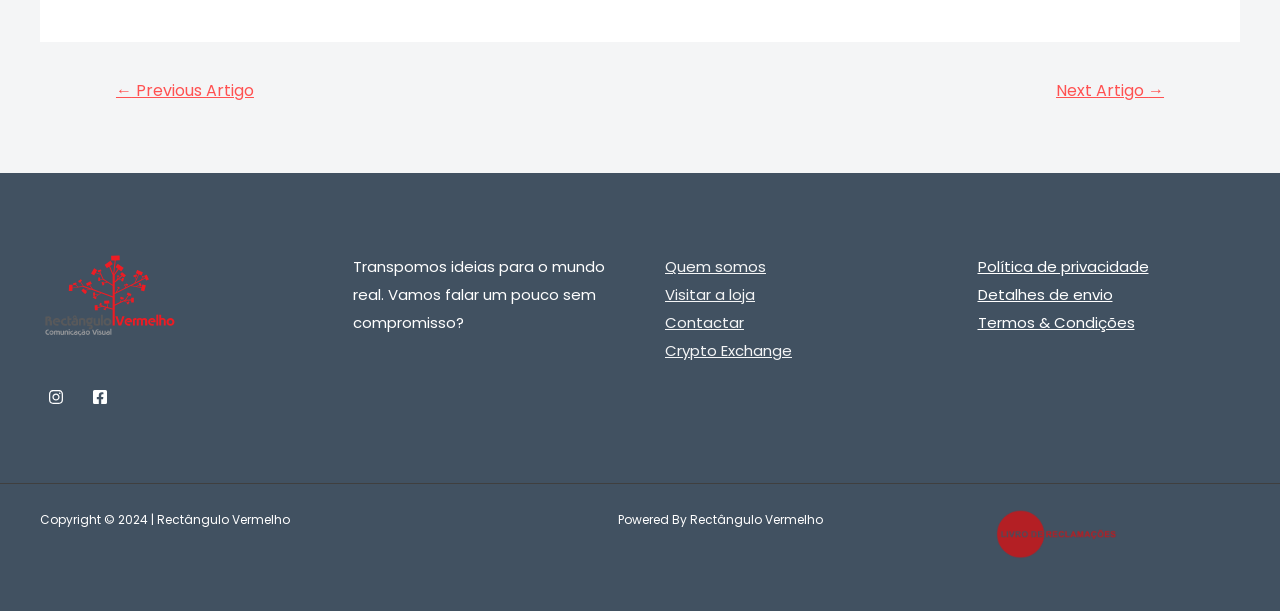Locate the bounding box coordinates of the element to click to perform the following action: 'Visit livrorec'. The coordinates should be given as four float values between 0 and 1, in the form of [left, top, right, bottom].

[0.682, 0.834, 0.969, 0.916]